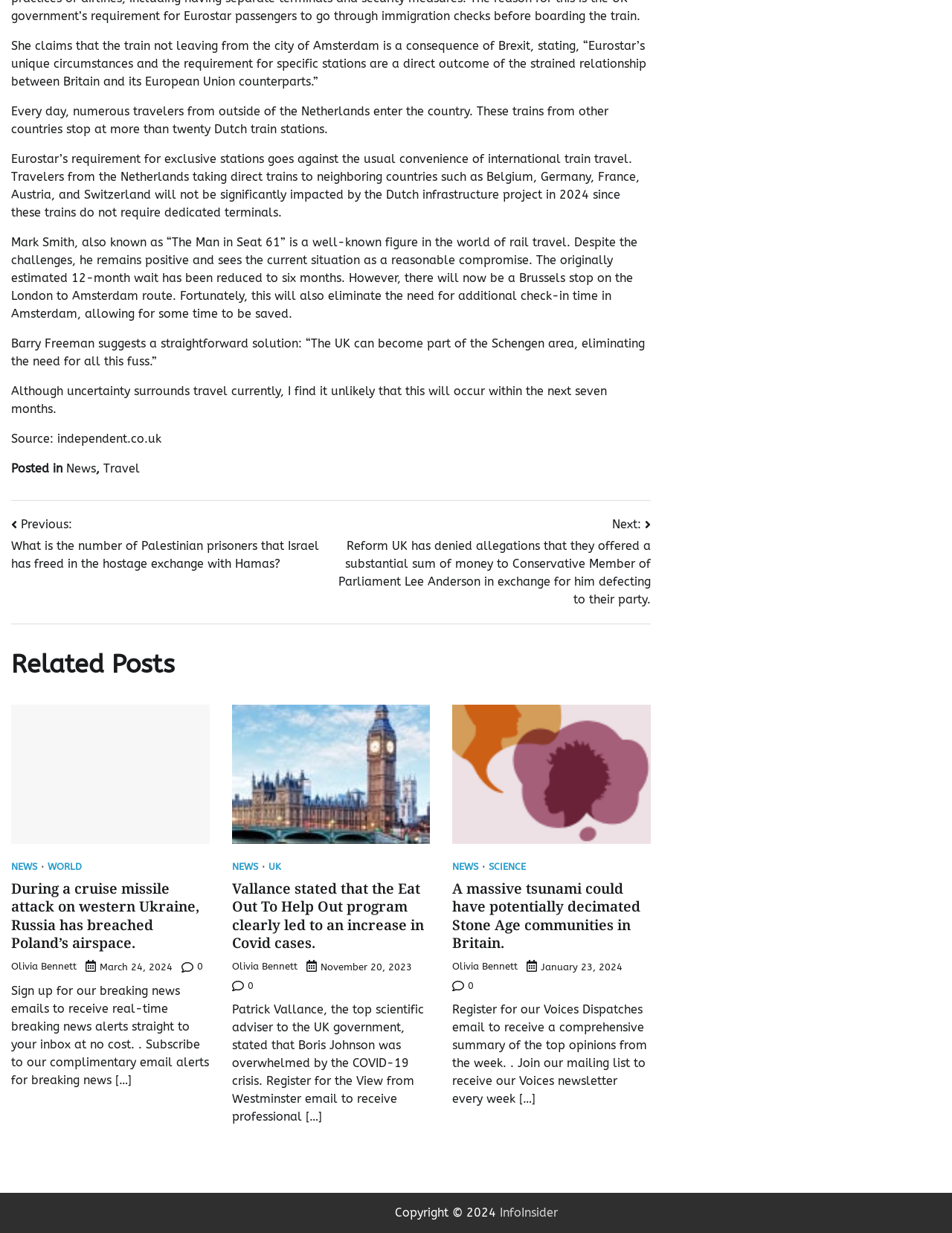Determine the bounding box coordinates of the target area to click to execute the following instruction: "Click on the 'During a cruise missile attack on western Ukraine, Russia has breached Poland’s airspace.' link."

[0.012, 0.712, 0.209, 0.773]